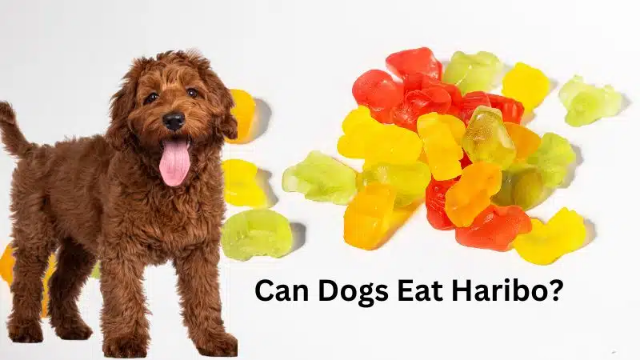Please use the details from the image to answer the following question comprehensively:
What is the concern of pet owners?

The concern of pet owners is highlighted by the question 'Can Dogs Eat Haribo?' which implies that they are worried about the safety of feeding their dogs these treats, and want to know if it is safe to do so.